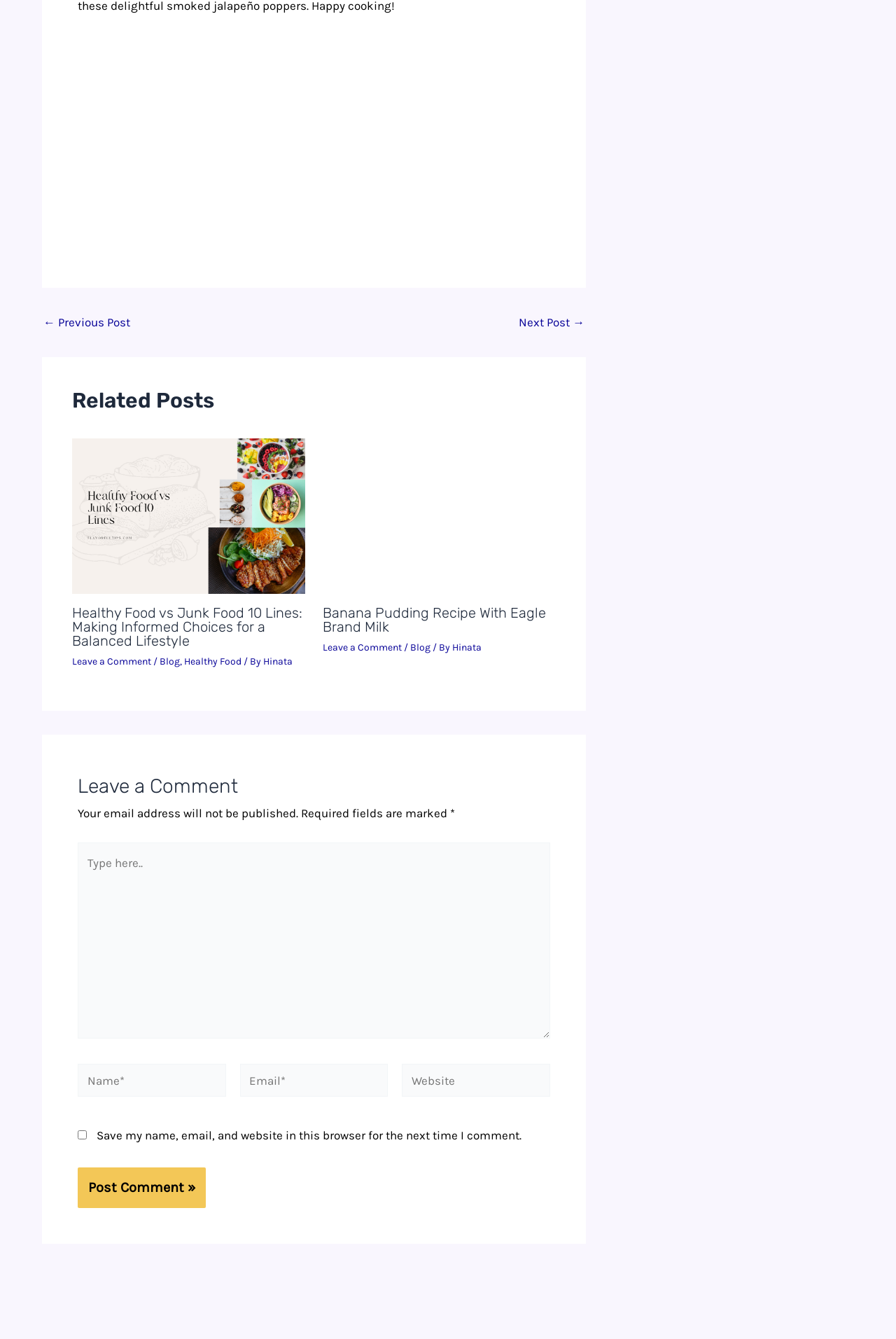How many textboxes are there in the comment section?
Refer to the image and answer the question using a single word or phrase.

4